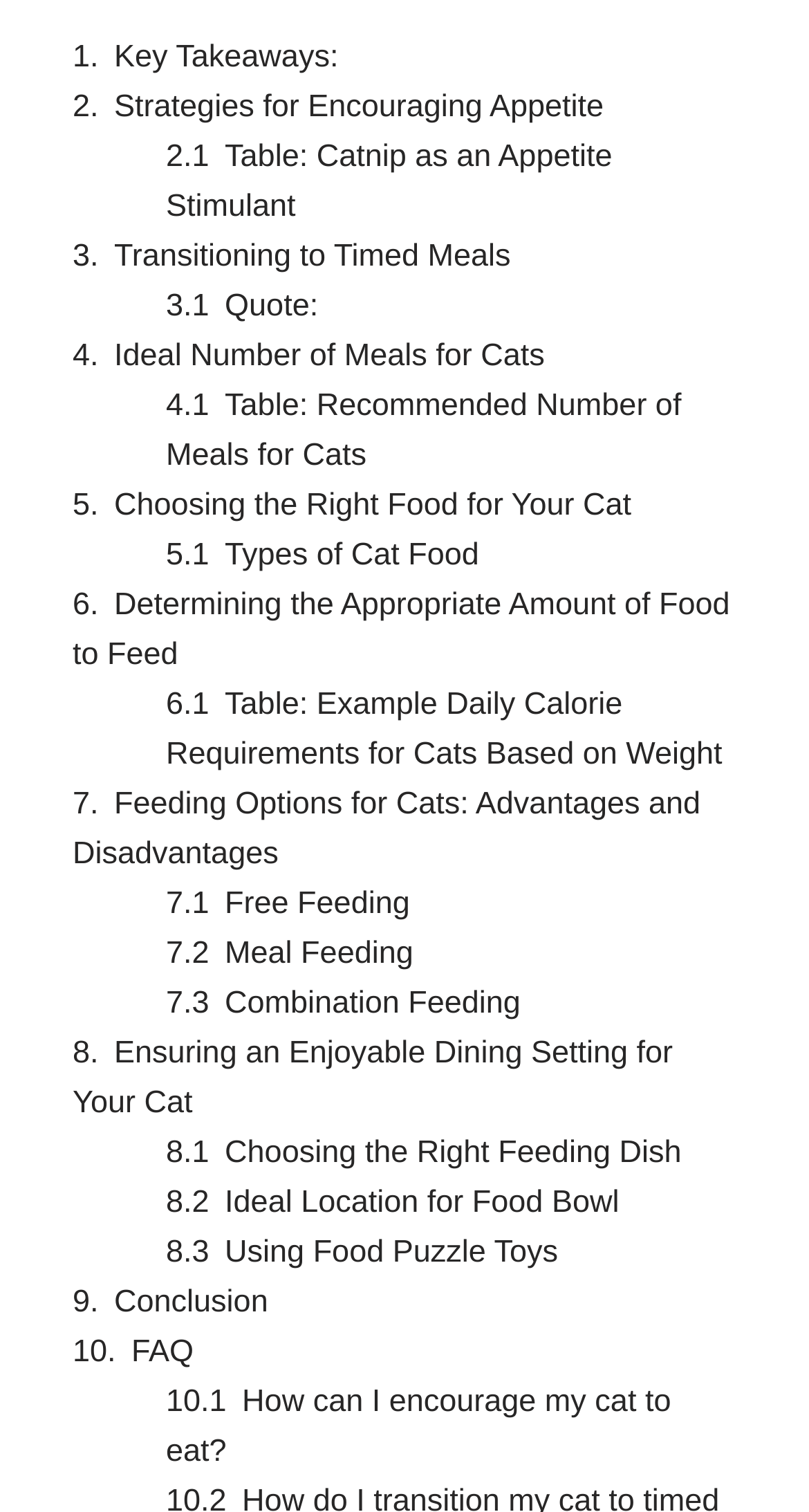Please identify the bounding box coordinates of the element I need to click to follow this instruction: "Get answers to frequently asked questions".

[0.162, 0.882, 0.239, 0.905]